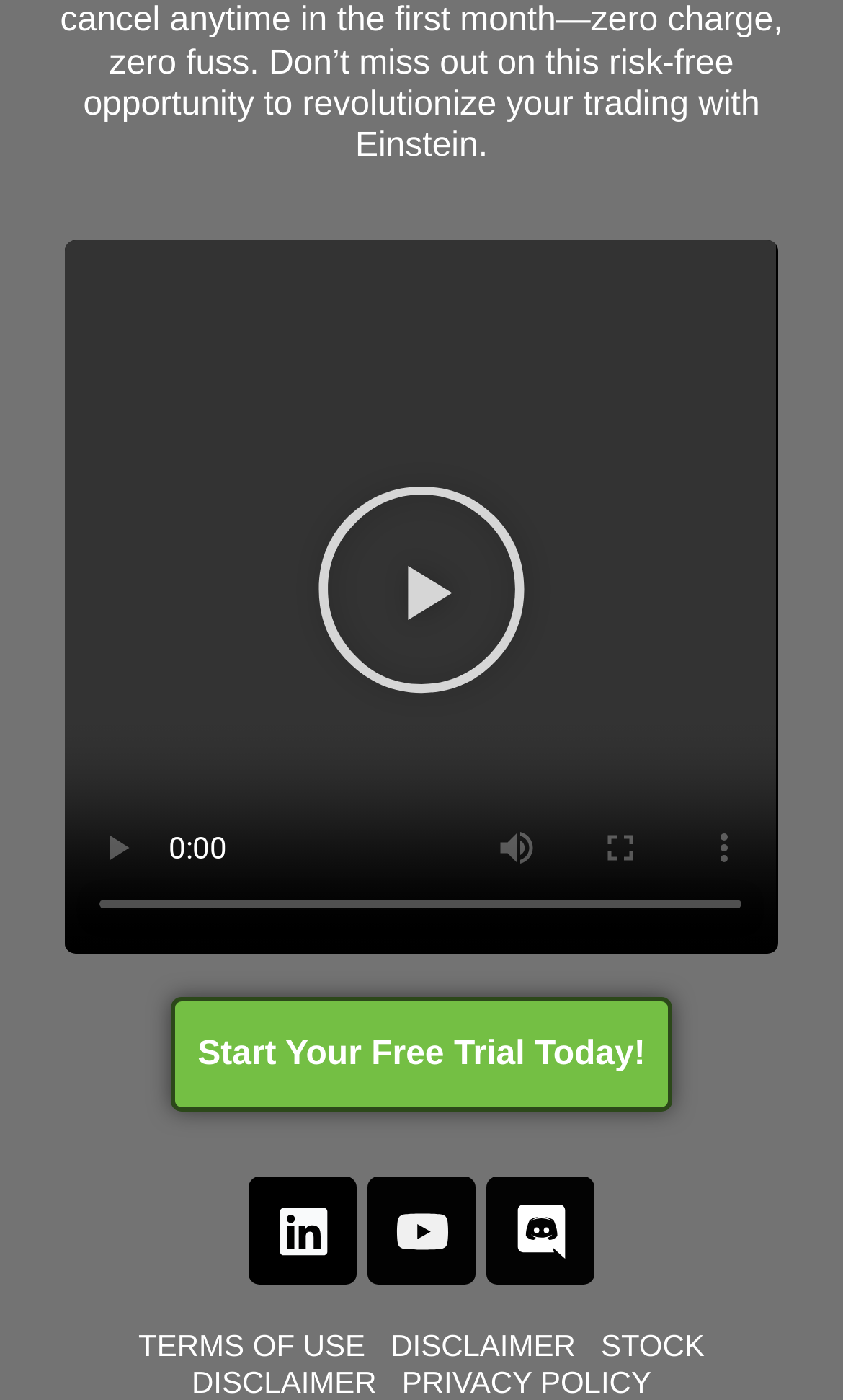Please find the bounding box coordinates of the element's region to be clicked to carry out this instruction: "start your free trial today".

[0.204, 0.712, 0.796, 0.794]